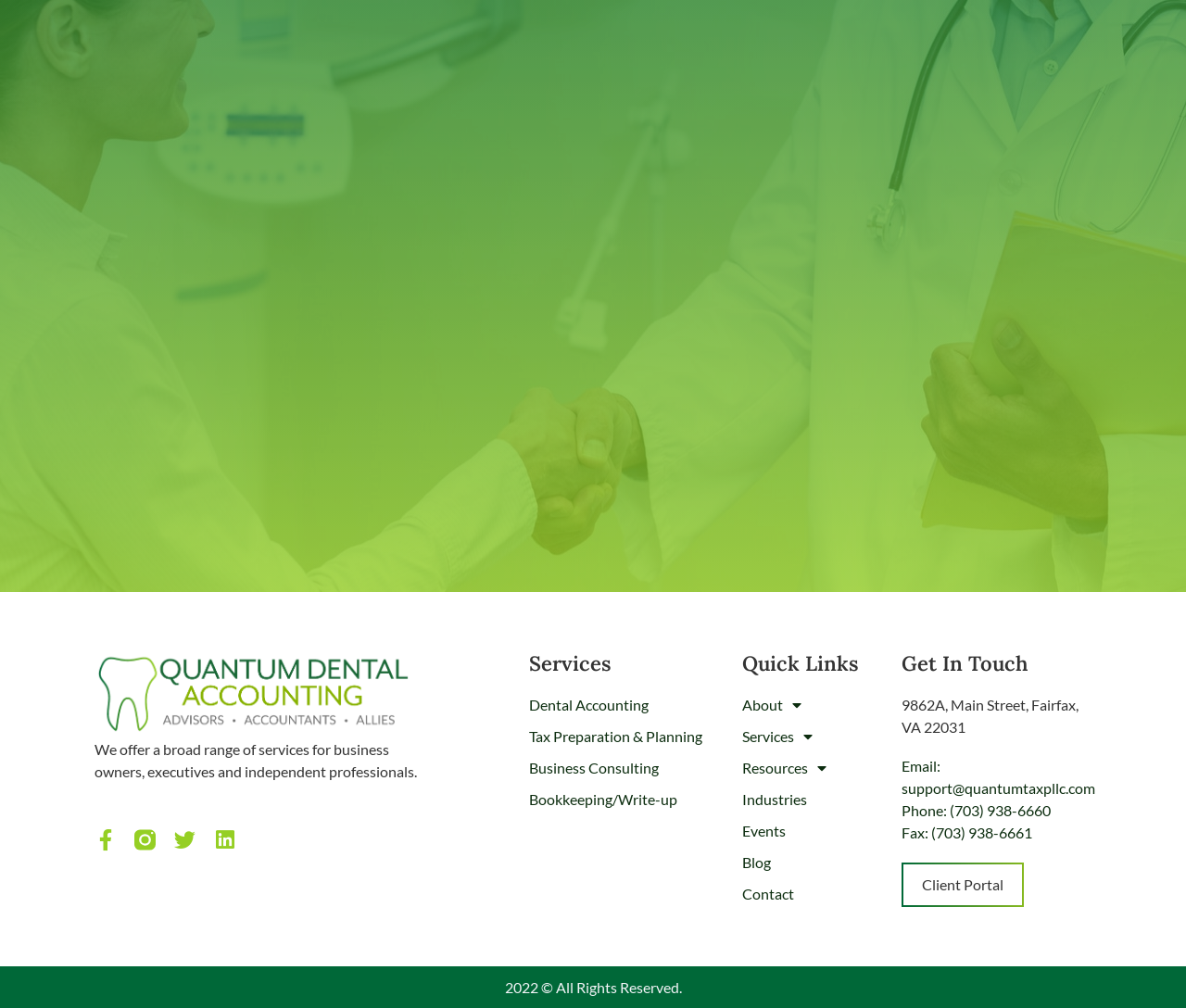Respond with a single word or short phrase to the following question: 
What is the purpose of the 'Client Portal' link?

To access client information